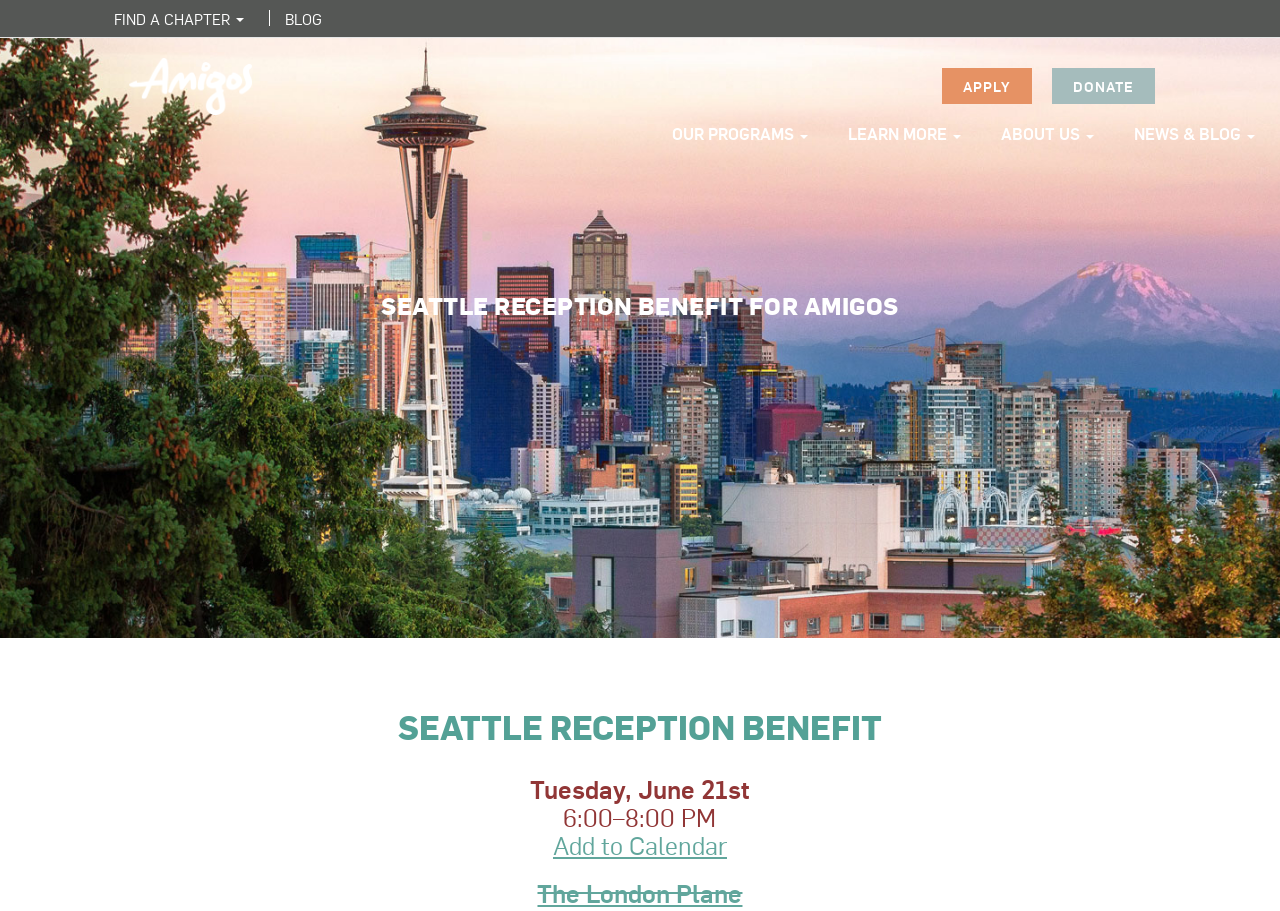Pinpoint the bounding box coordinates of the clickable element needed to complete the instruction: "Click DONATE". The coordinates should be provided as four float numbers between 0 and 1: [left, top, right, bottom].

[0.822, 0.075, 0.902, 0.115]